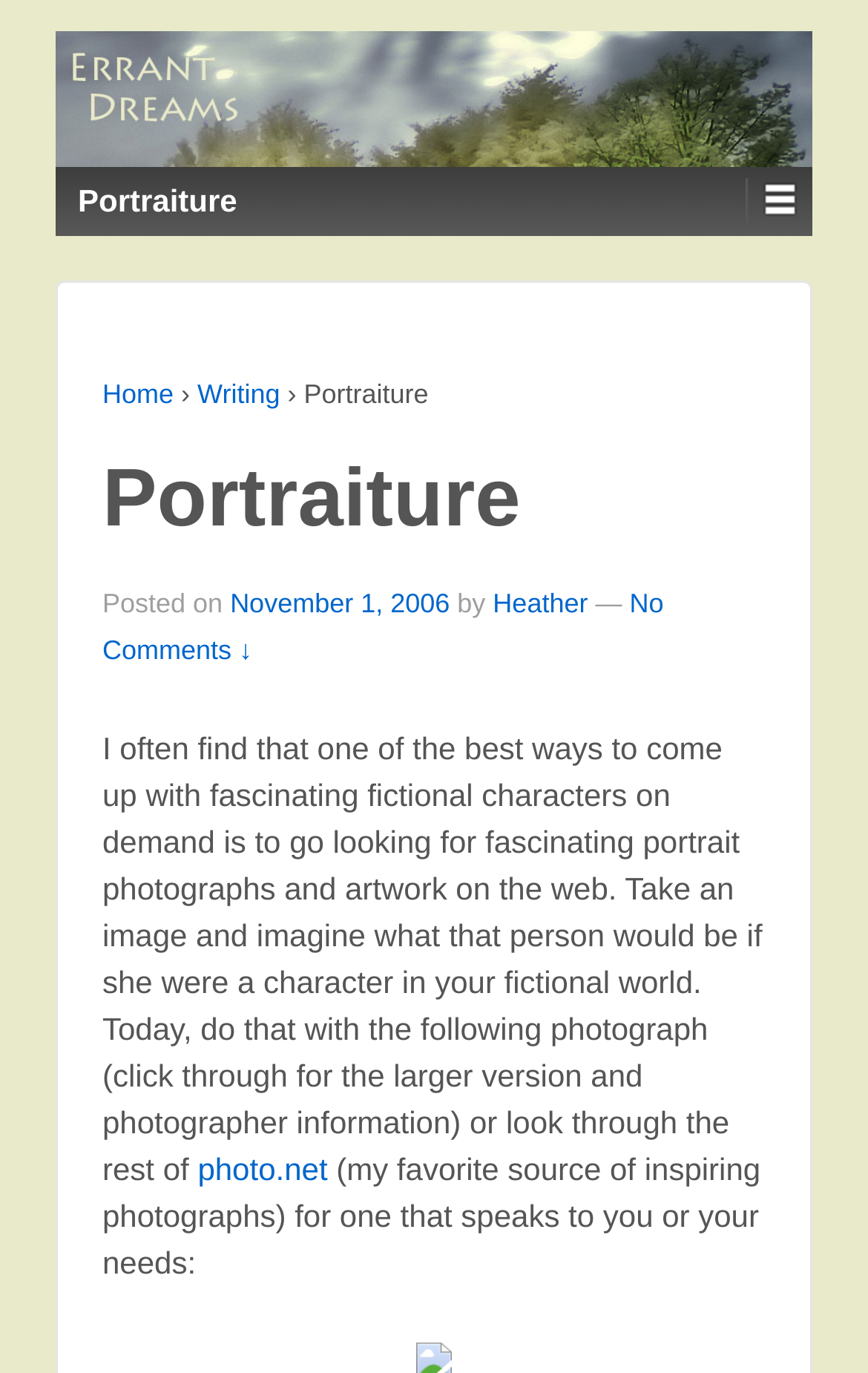Describe all the visual and textual components of the webpage comprehensively.

The webpage is about Portraiture and Errant Dreams. At the top, there is a link to "Errant Dreams" accompanied by an image with the same name, taking up most of the top section. Below this, the title "Portraiture" is displayed prominently. 

To the right of the title, there are navigation links, including "Home", a separator "›", and "Writing". Below these links, the title "Portraiture" is repeated as a heading, spanning most of the width of the page.

Under the heading, there is a section with metadata about a post, including the date "November 1, 2006", the author "Heather", and a link to "No Comments ↓". 

The main content of the page is a block of text that discusses using portrait photographs to inspire fictional characters. The text is accompanied by a link to a photograph, which can be clicked to view a larger version and get photographer information. There is also a link to "photo.net", described as a favorite source of inspiring photographs.